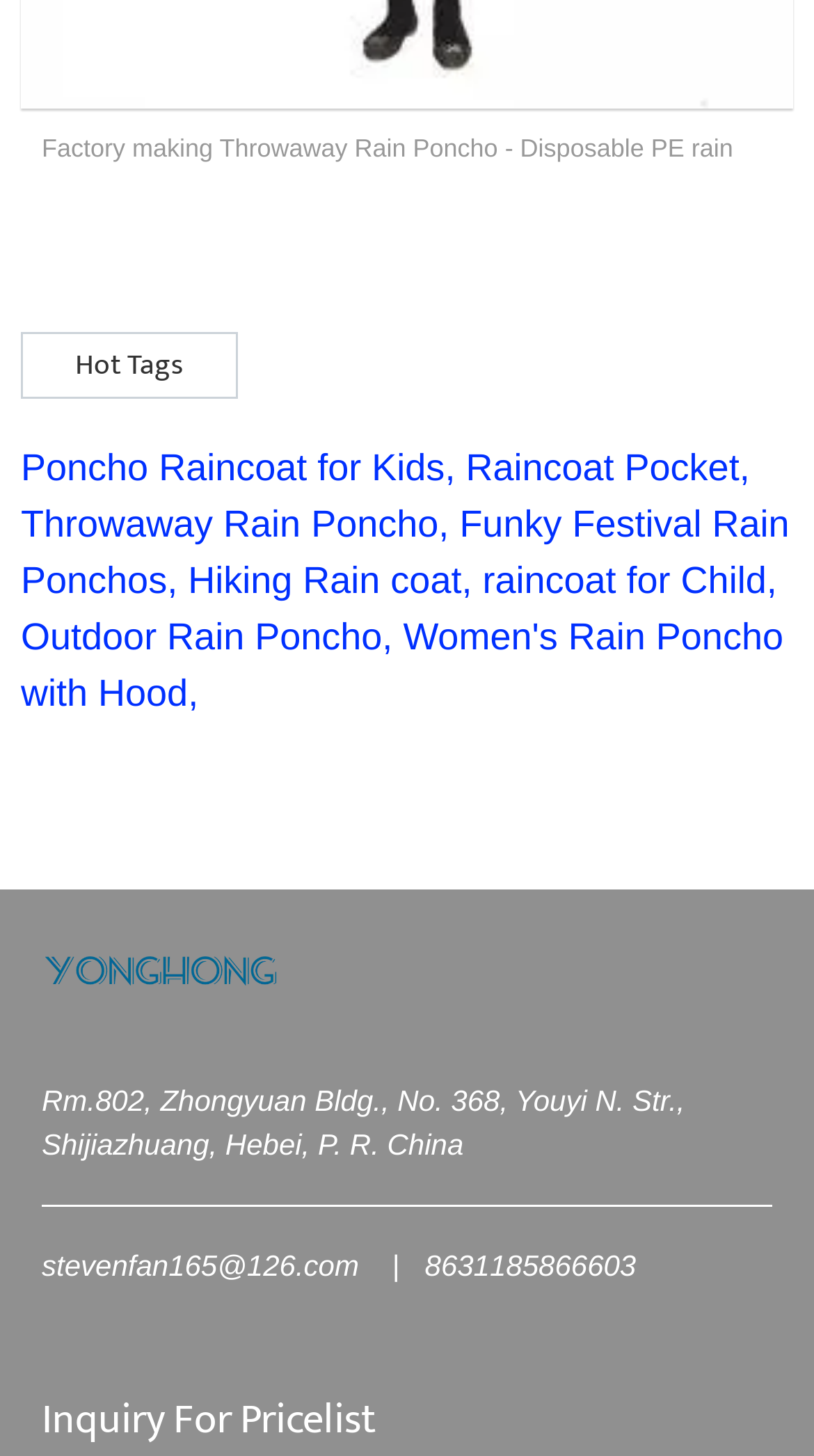Reply to the question with a single word or phrase:
What is the location of the company?

Shijiazhuang, Hebei, P. R. China